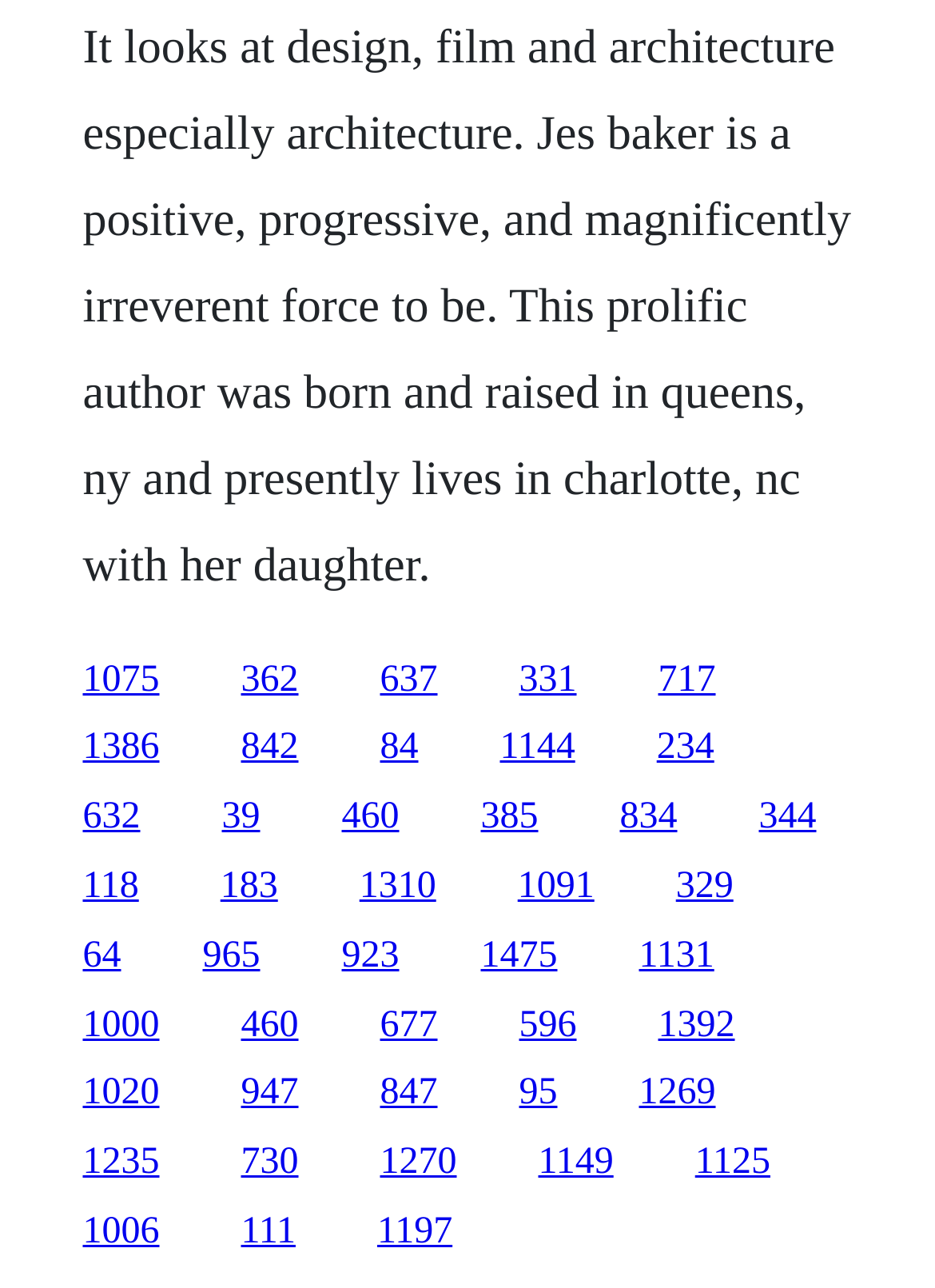Please reply to the following question with a single word or a short phrase:
What is the purpose of this webpage?

Link collection